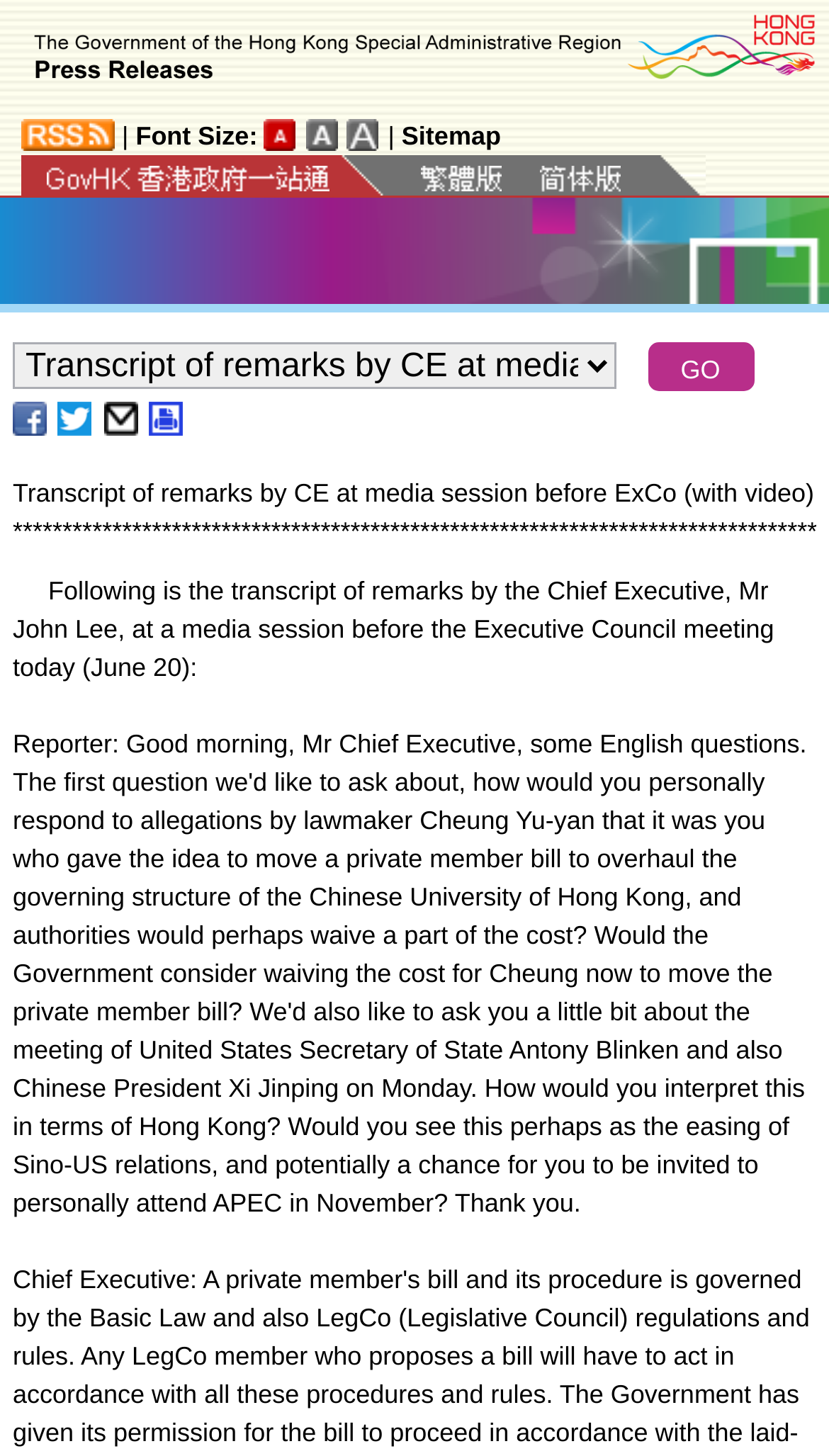Kindly provide the bounding box coordinates of the section you need to click on to fulfill the given instruction: "Change font size to default".

[0.319, 0.081, 0.36, 0.103]